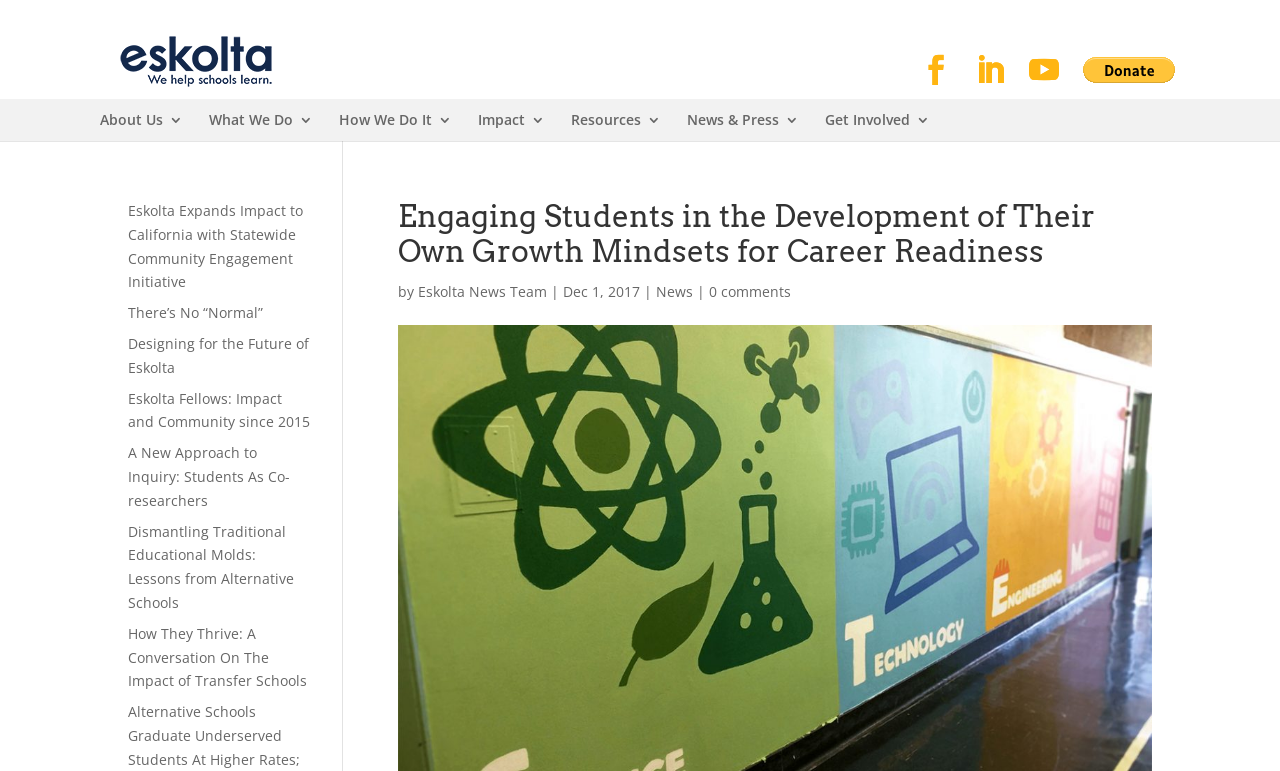Please provide a short answer using a single word or phrase for the question:
What is the topic of the article?

Growth Mindsets for Career Readiness